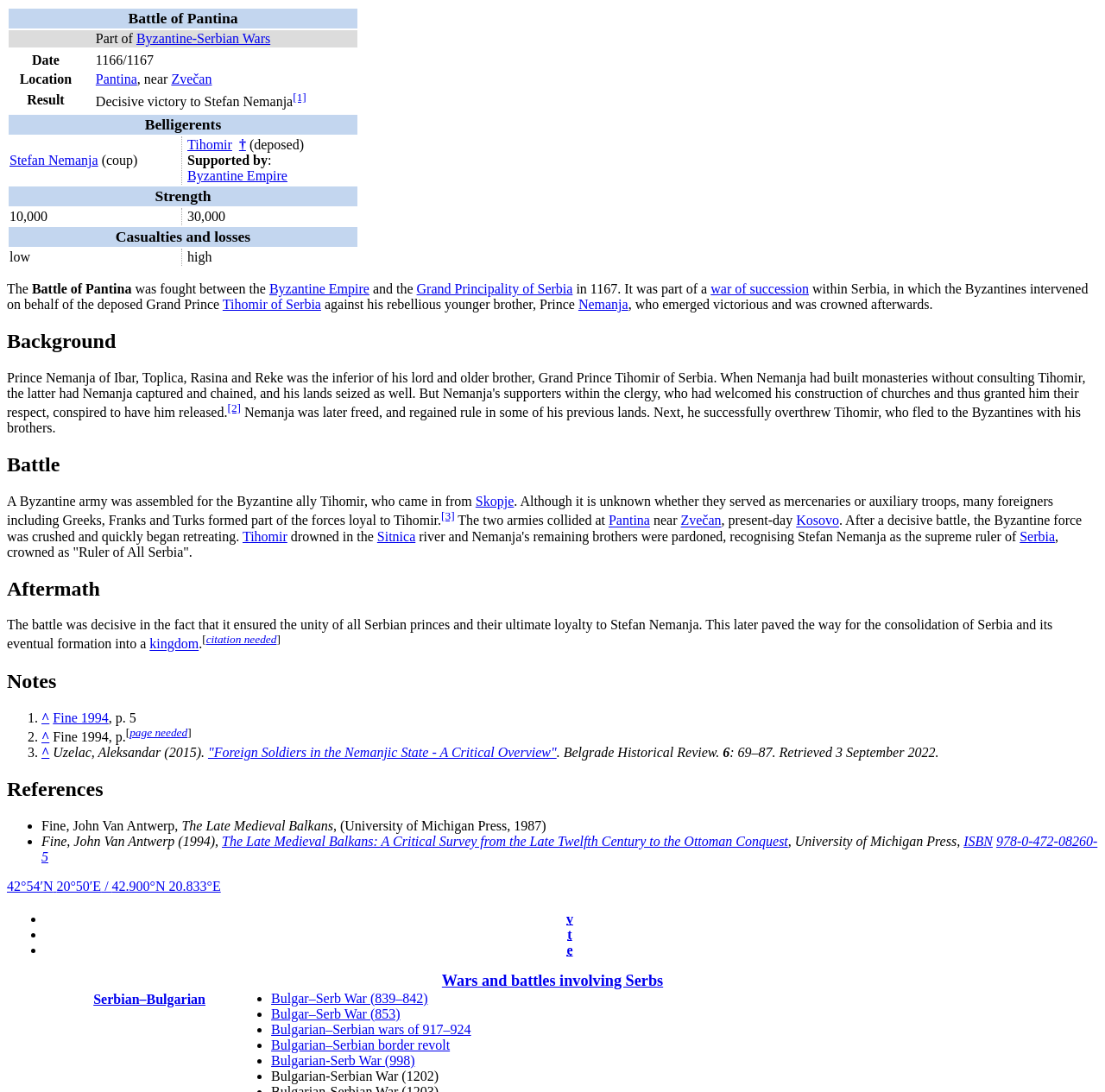Please identify the coordinates of the bounding box that should be clicked to fulfill this instruction: "Click the link to Pantina".

[0.087, 0.066, 0.124, 0.079]